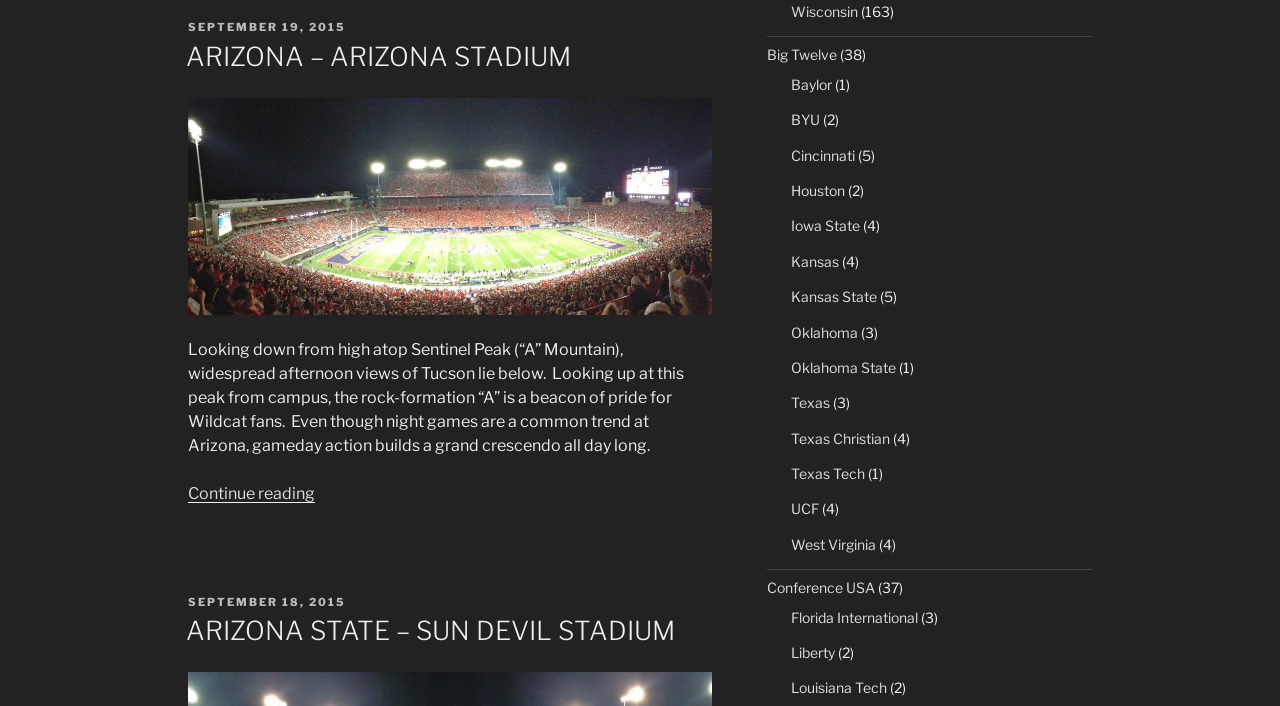Find the bounding box coordinates for the area that must be clicked to perform this action: "Click on the link to view Wisconsin".

[0.618, 0.004, 0.67, 0.028]